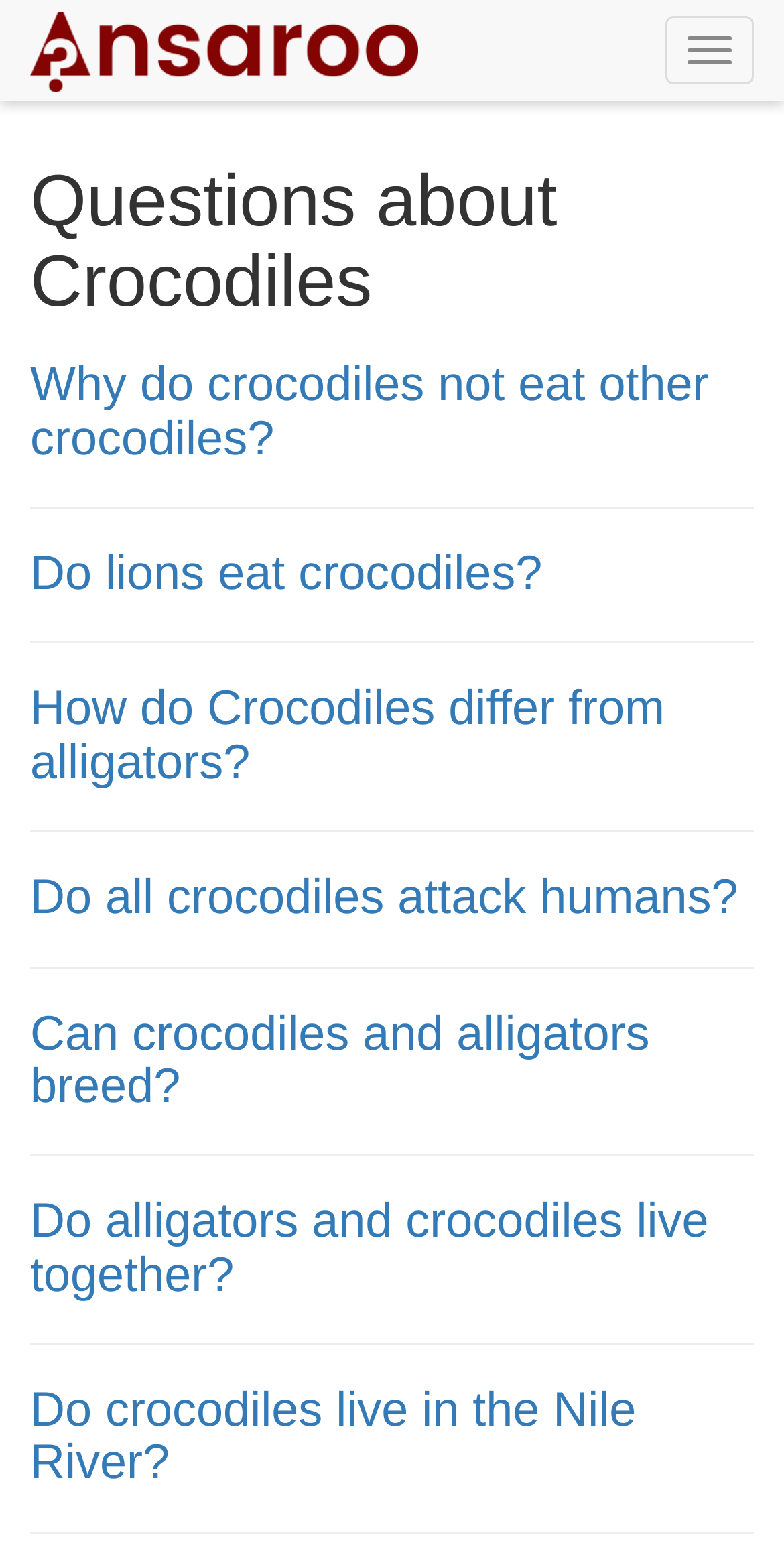Determine the bounding box for the UI element as described: "parent_node: Toggle navigation". The coordinates should be represented as four float numbers between 0 and 1, formatted as [left, top, right, bottom].

[0.0, 0.0, 0.571, 0.065]